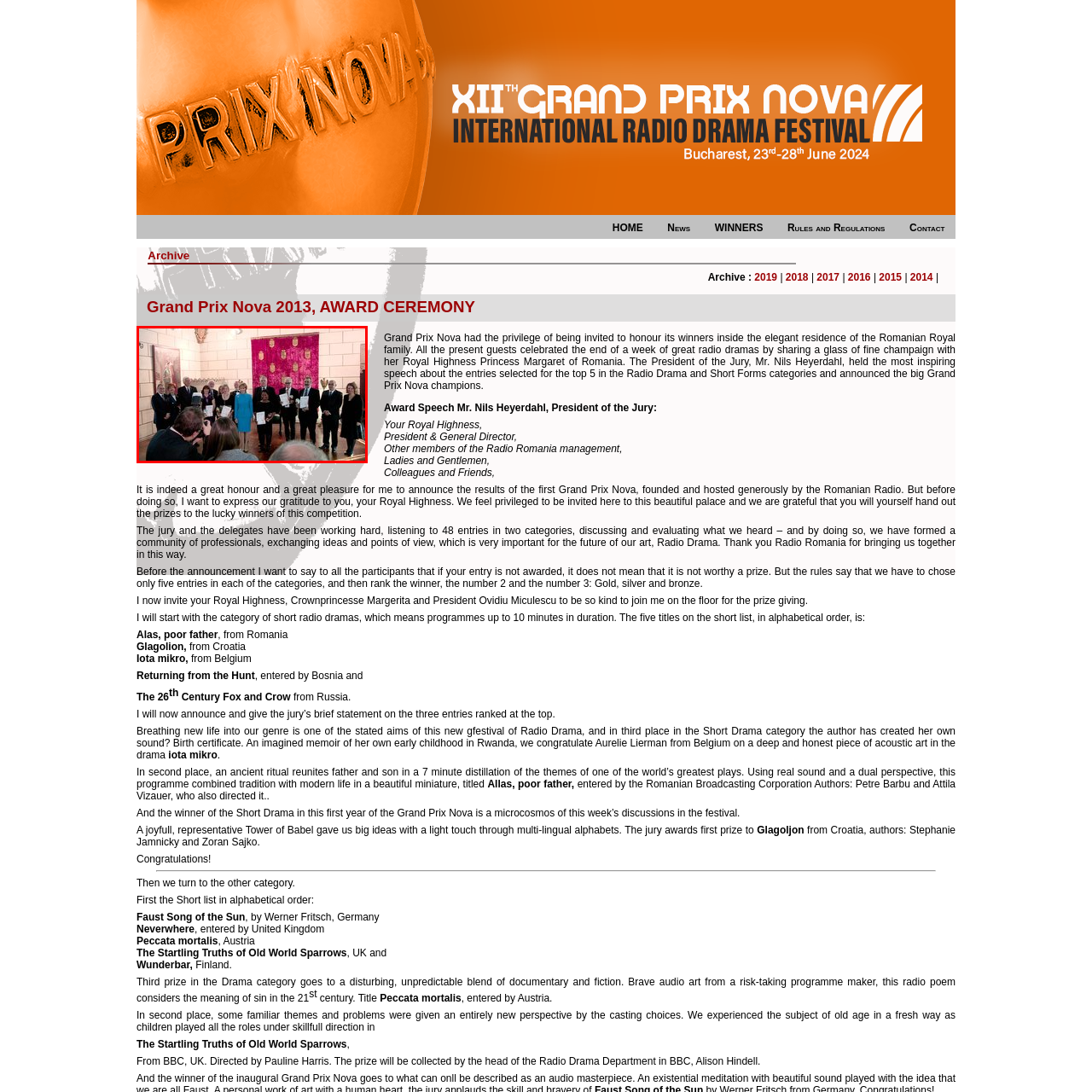What is the color of the drapes in the background?
Focus on the area within the red boundary in the image and answer the question with one word or a short phrase.

Burgundy